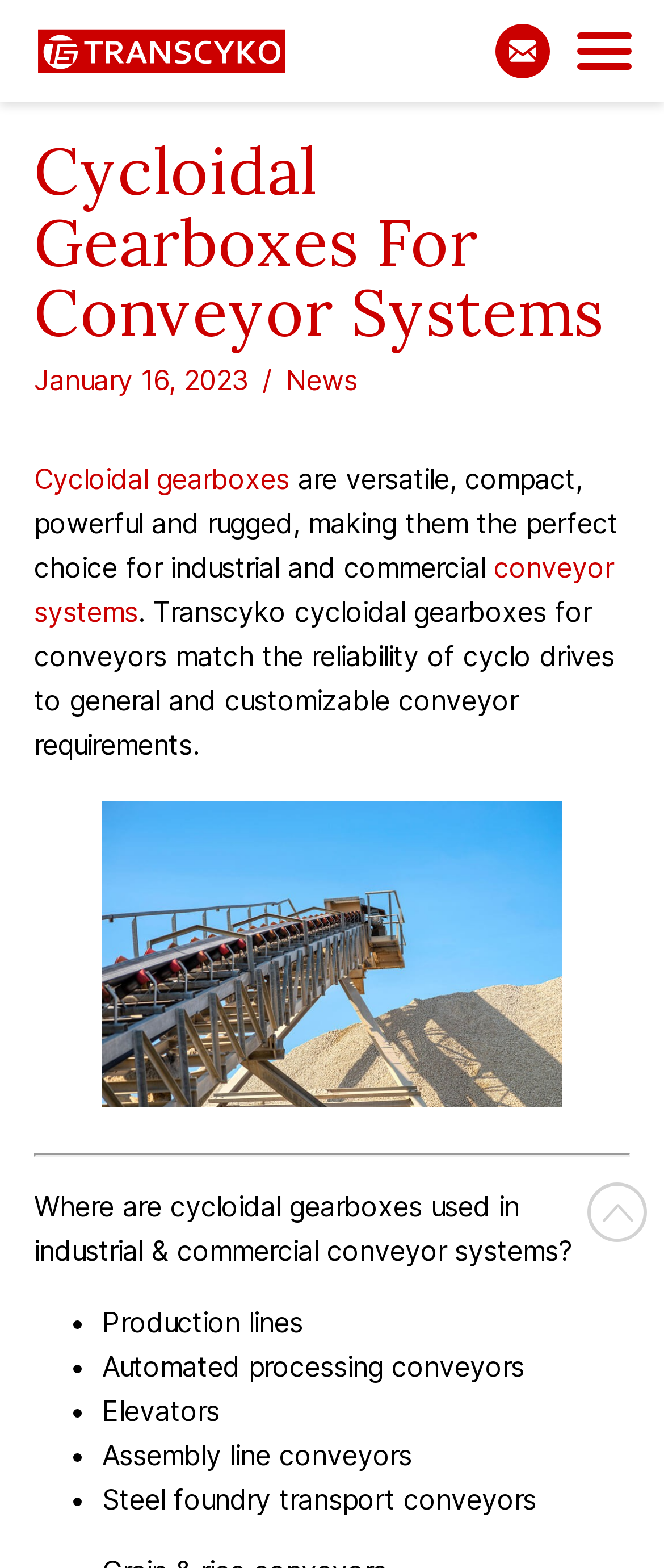Find the bounding box of the UI element described as follows: "Exporting Your Finished Video".

None